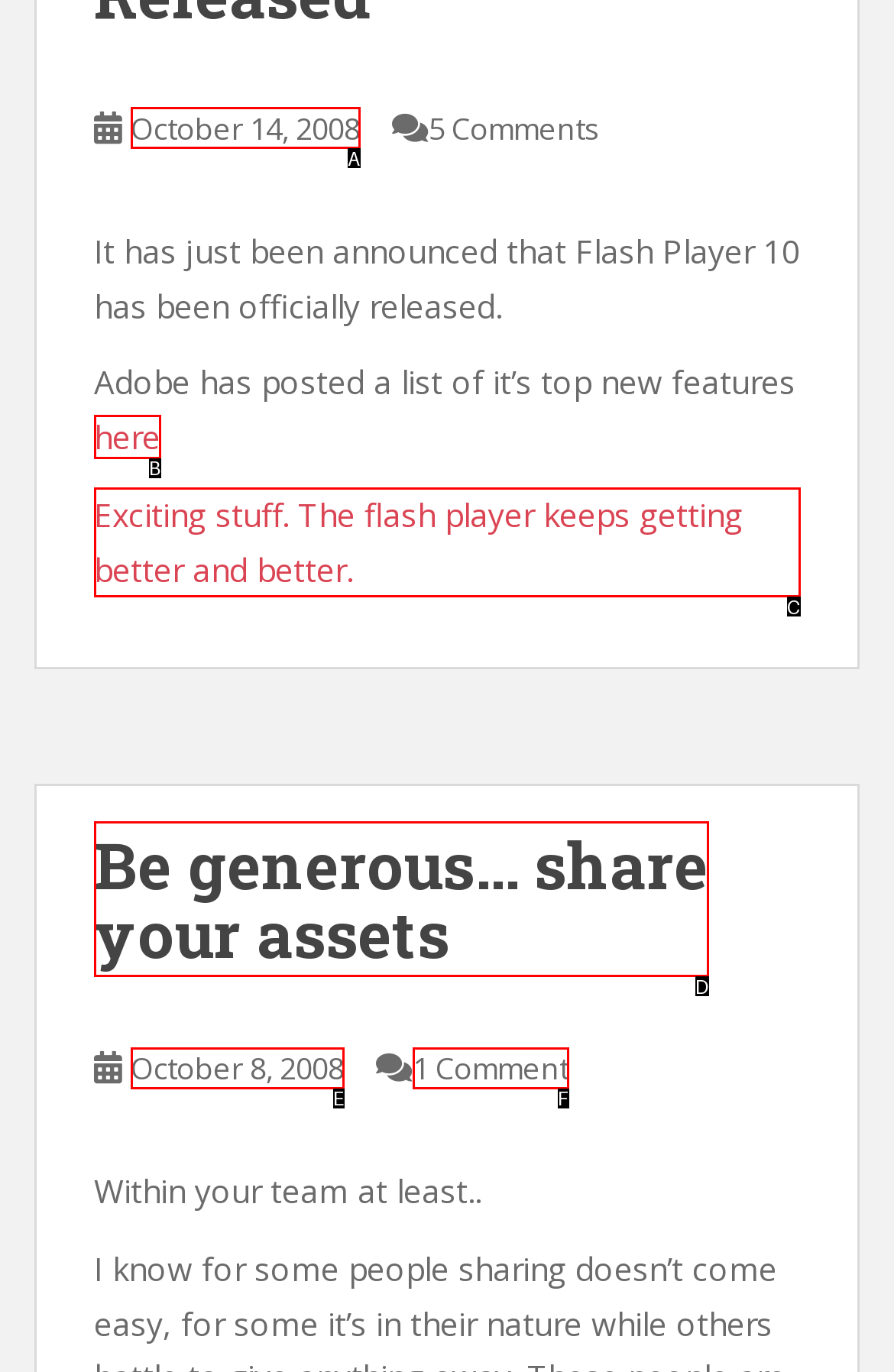Select the appropriate option that fits: here
Reply with the letter of the correct choice.

B